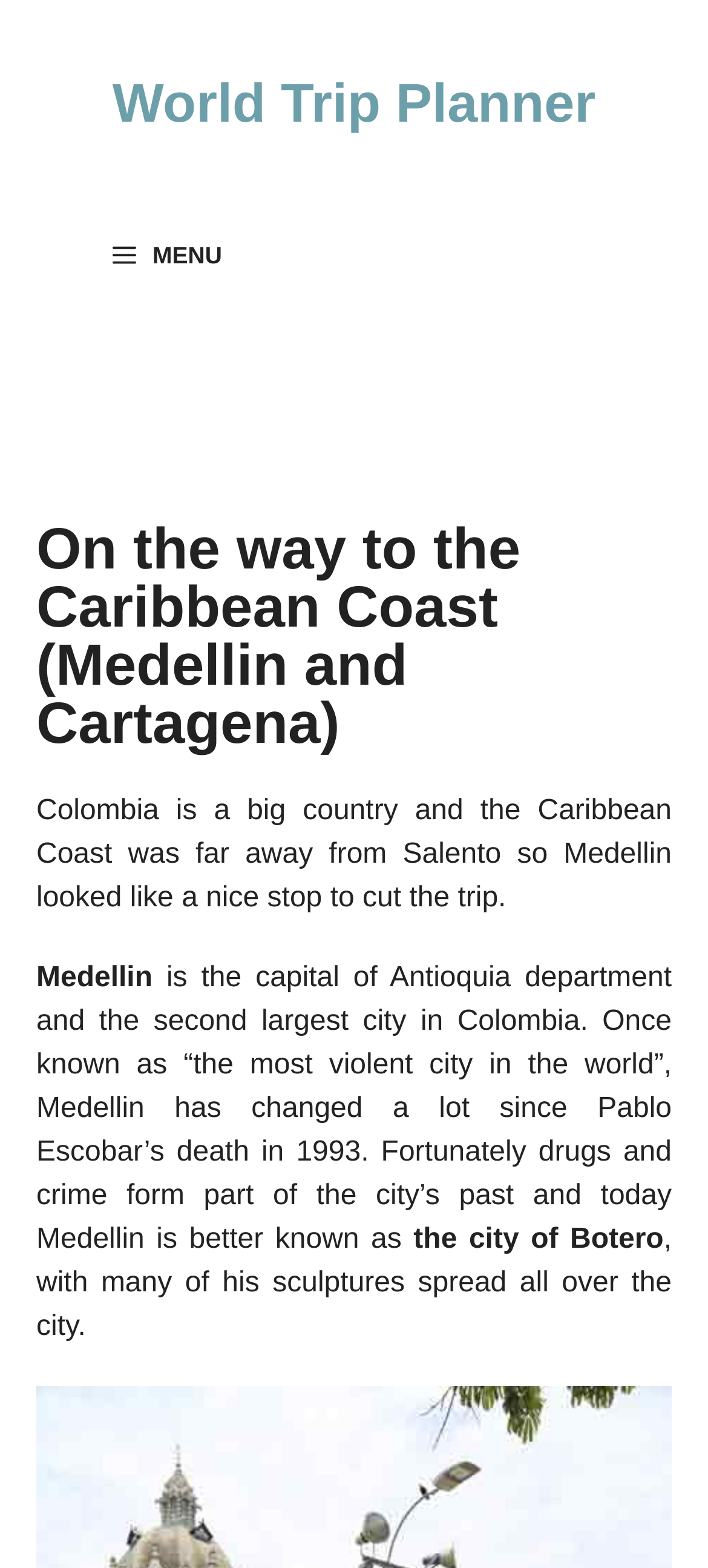What is the name of the city that the author stopped at to cut the trip?
From the details in the image, answer the question comprehensively.

I found this answer by reading the text in the header section, which mentions that 'Medellin looked like a nice stop to cut the trip.'